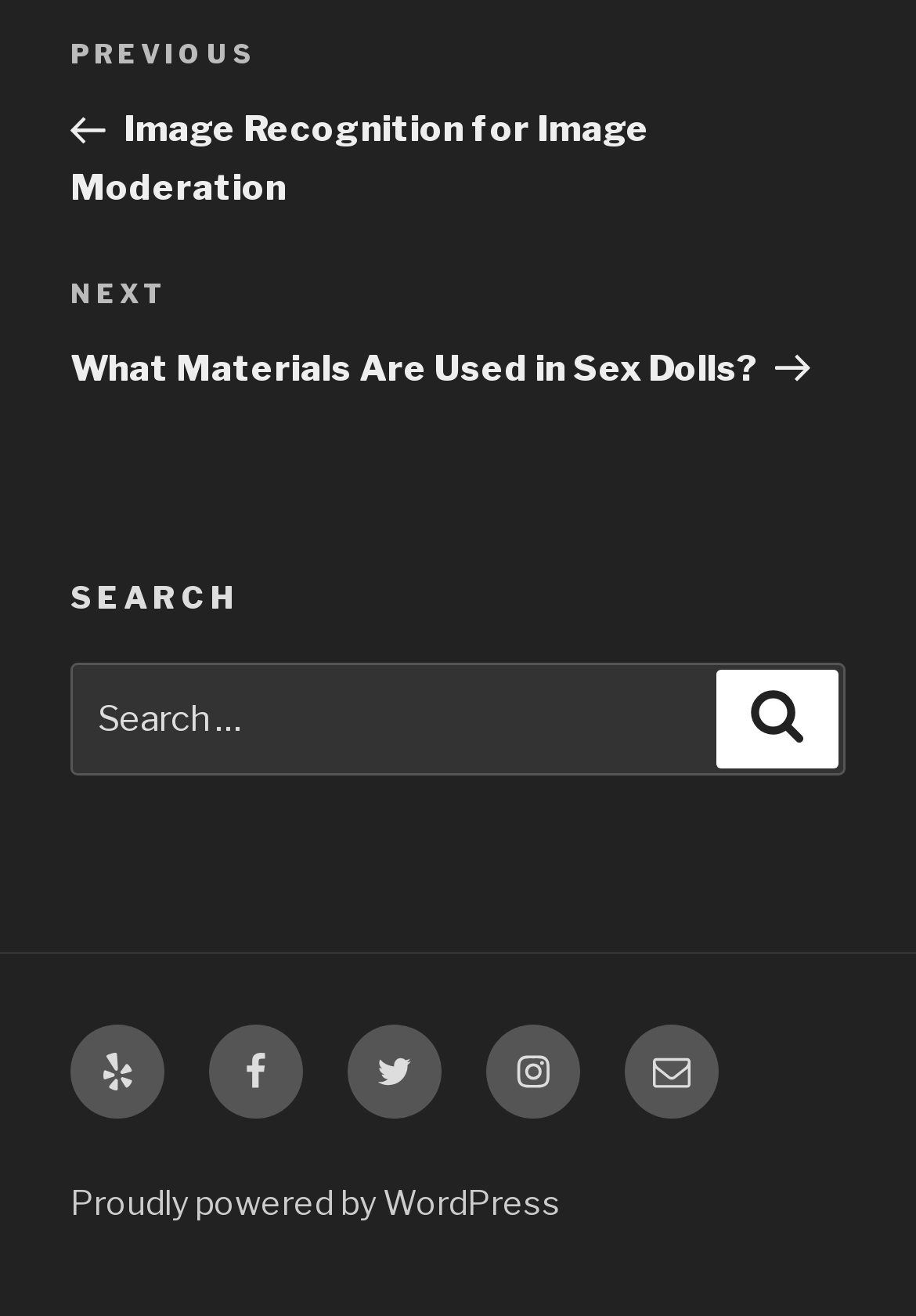Find the bounding box coordinates for the area that should be clicked to accomplish the instruction: "Search for something".

[0.077, 0.504, 0.923, 0.59]